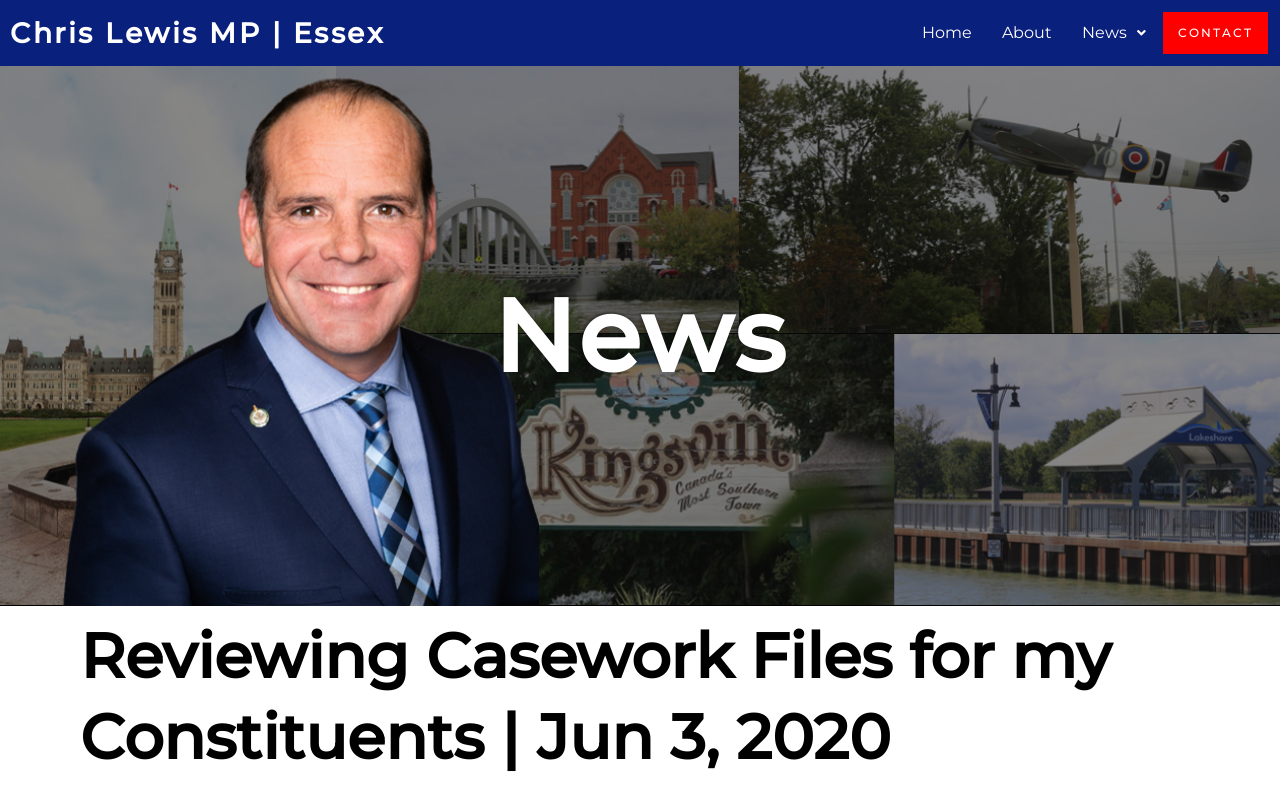Can you give a detailed response to the following question using the information from the image? What is the name of the MP?

The name of the MP can be inferred from the heading 'Chris Lewis MP | Essex' at the top of the webpage, which suggests that Chris Lewis is the Member of Parliament.